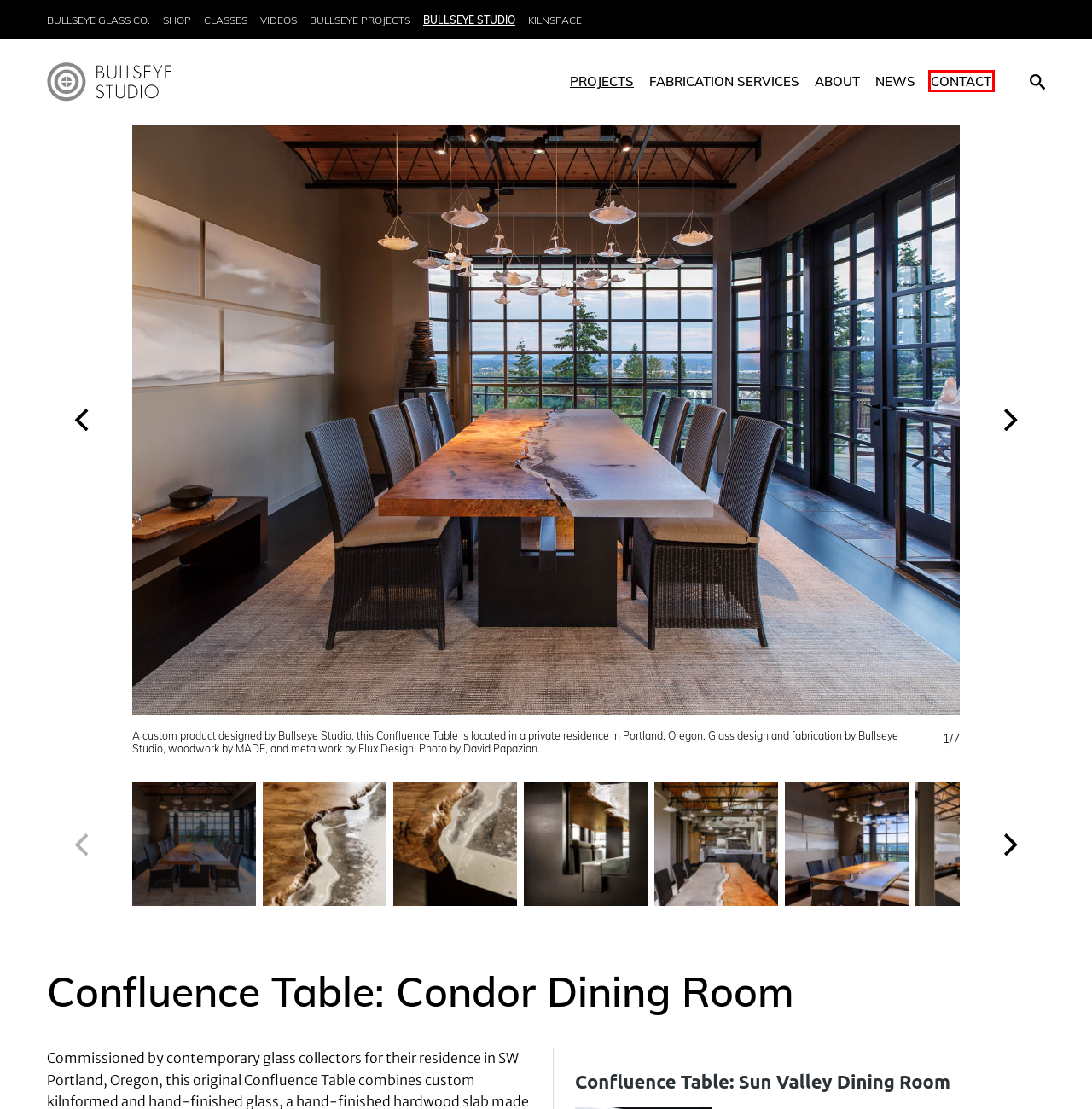View the screenshot of the webpage containing a red bounding box around a UI element. Select the most fitting webpage description for the new page shown after the element in the red bounding box is clicked. Here are the candidates:
A. Contact - Bullseye Studio
B. About - Bullseye Studio
C. A glass kiln rental community near you. - KilnSpace
D. Fabrication Services - Bullseye Studio
E. Welcome to the store
F. Home - Bullseye Glass
G. News - Bullseye Studio
H. Bullseye Glass - Hand cast glass since 1974

A